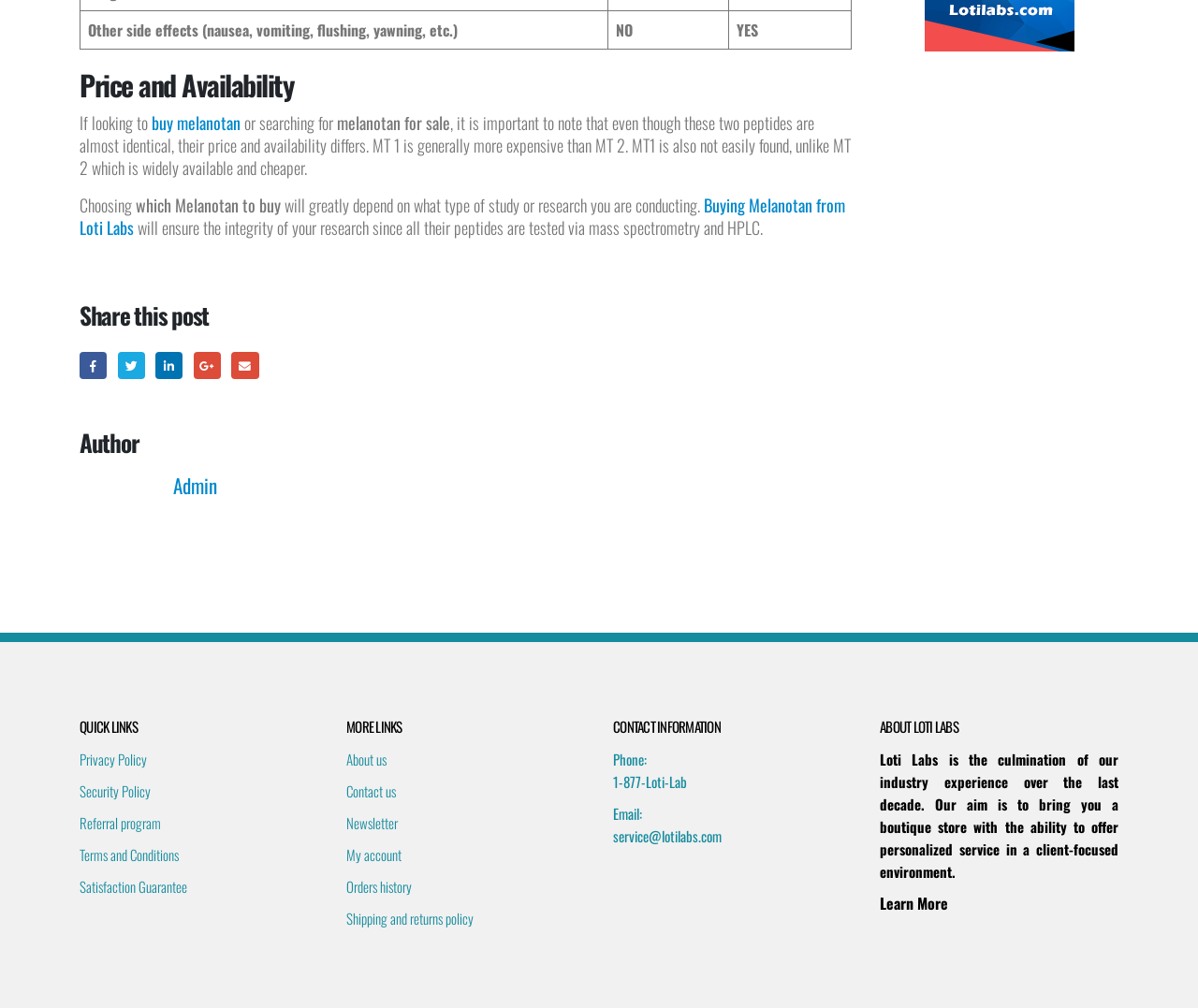Determine the bounding box coordinates of the clickable region to execute the instruction: "Click on 'buy melanotan'". The coordinates should be four float numbers between 0 and 1, denoted as [left, top, right, bottom].

[0.127, 0.109, 0.201, 0.134]